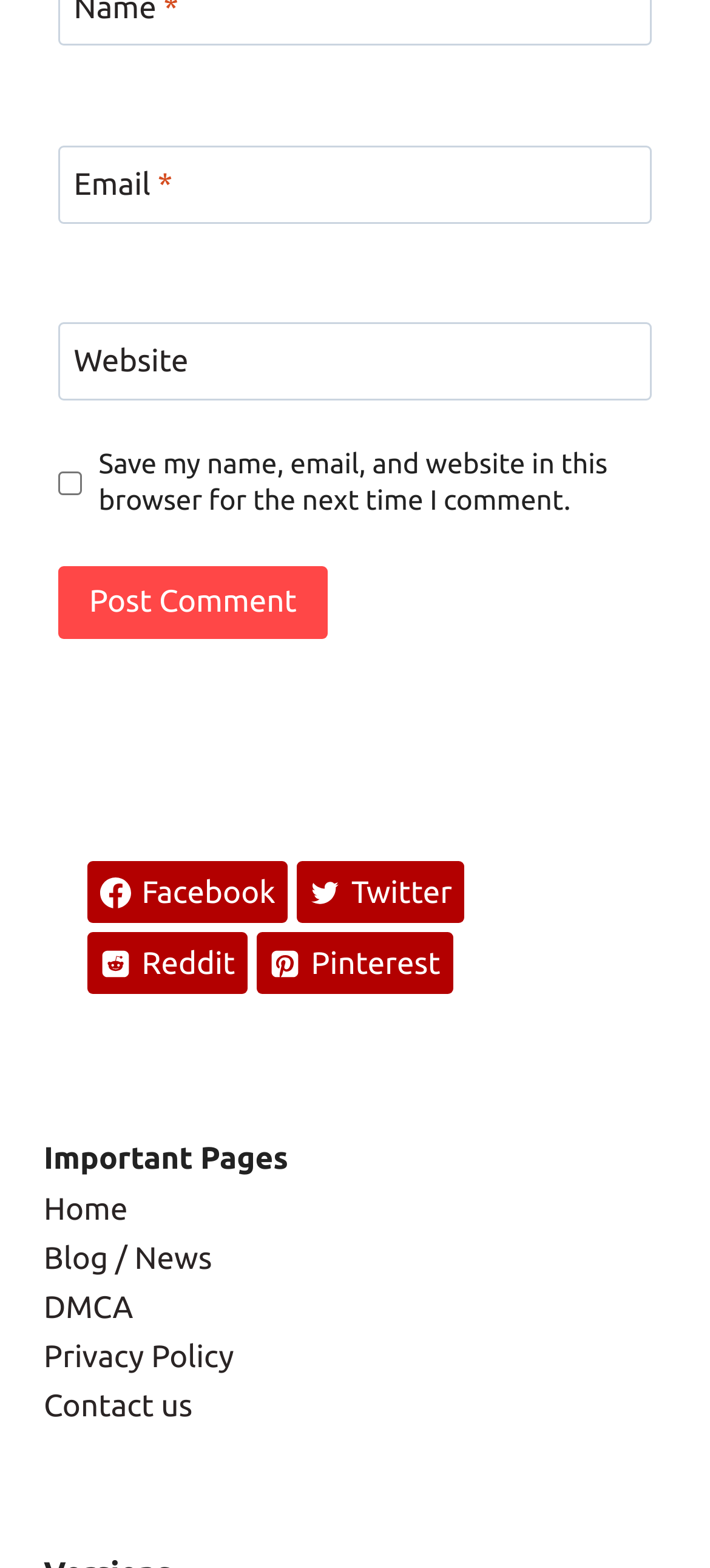Please identify the bounding box coordinates of the element I should click to complete this instruction: 'Go to Home'. The coordinates should be given as four float numbers between 0 and 1, like this: [left, top, right, bottom].

[0.062, 0.76, 0.18, 0.782]